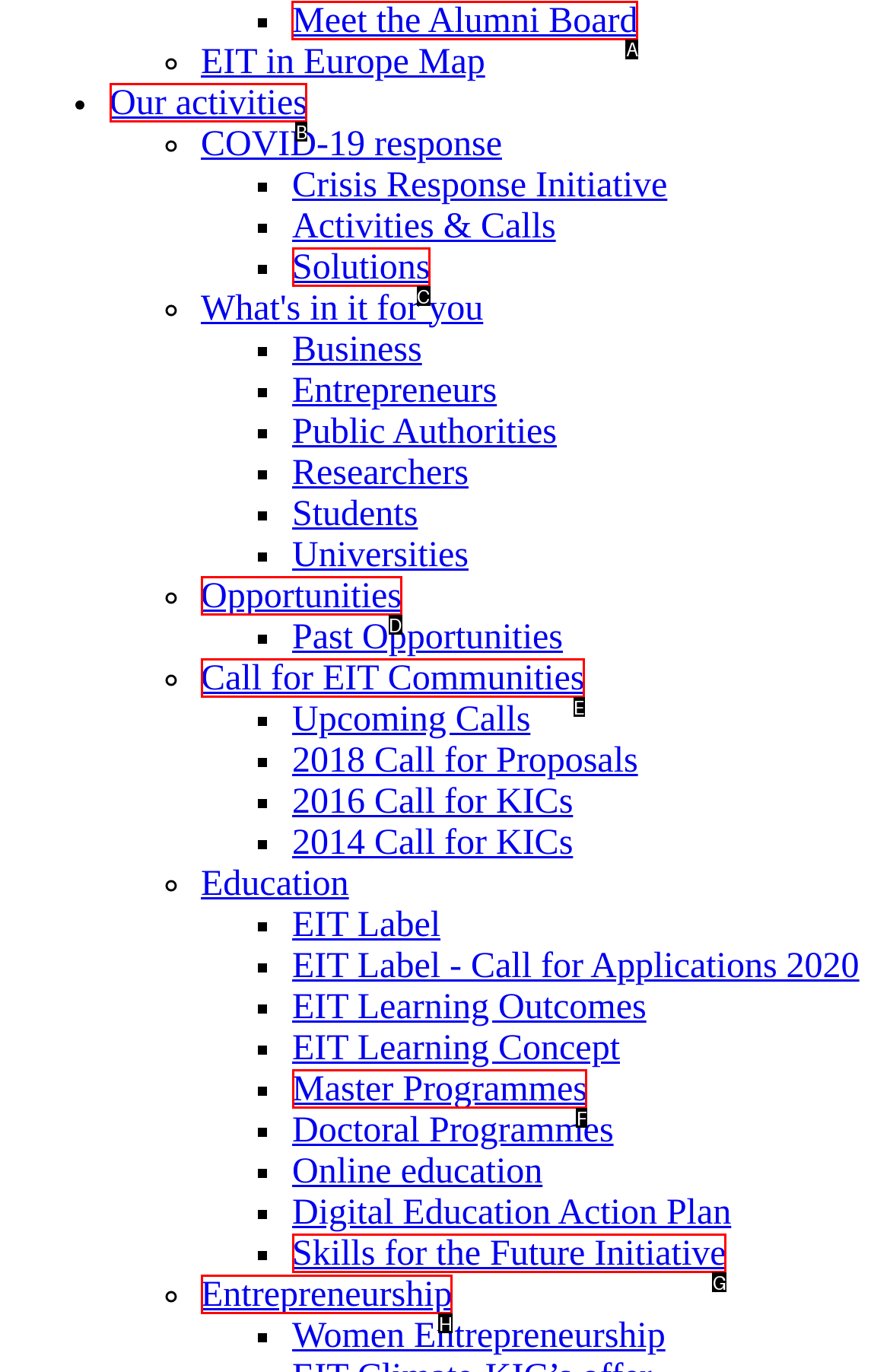Tell me which one HTML element you should click to complete the following task: Click Meet the Alumni Board
Answer with the option's letter from the given choices directly.

A